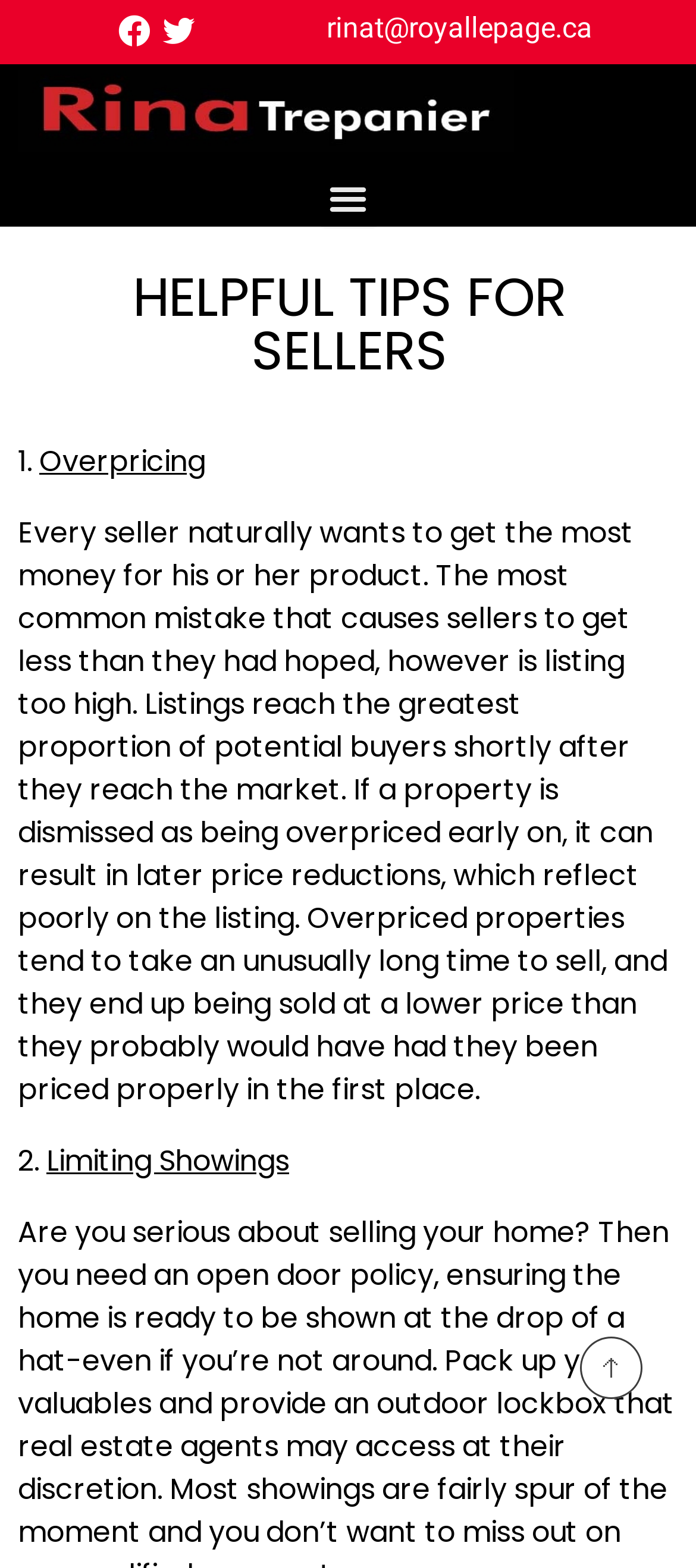What is the social media platform linked on the webpage?
Utilize the image to construct a detailed and well-explained answer.

I found the answer by looking at the link element with the text 'Facebook' and an icon. It is located at the top of the webpage.